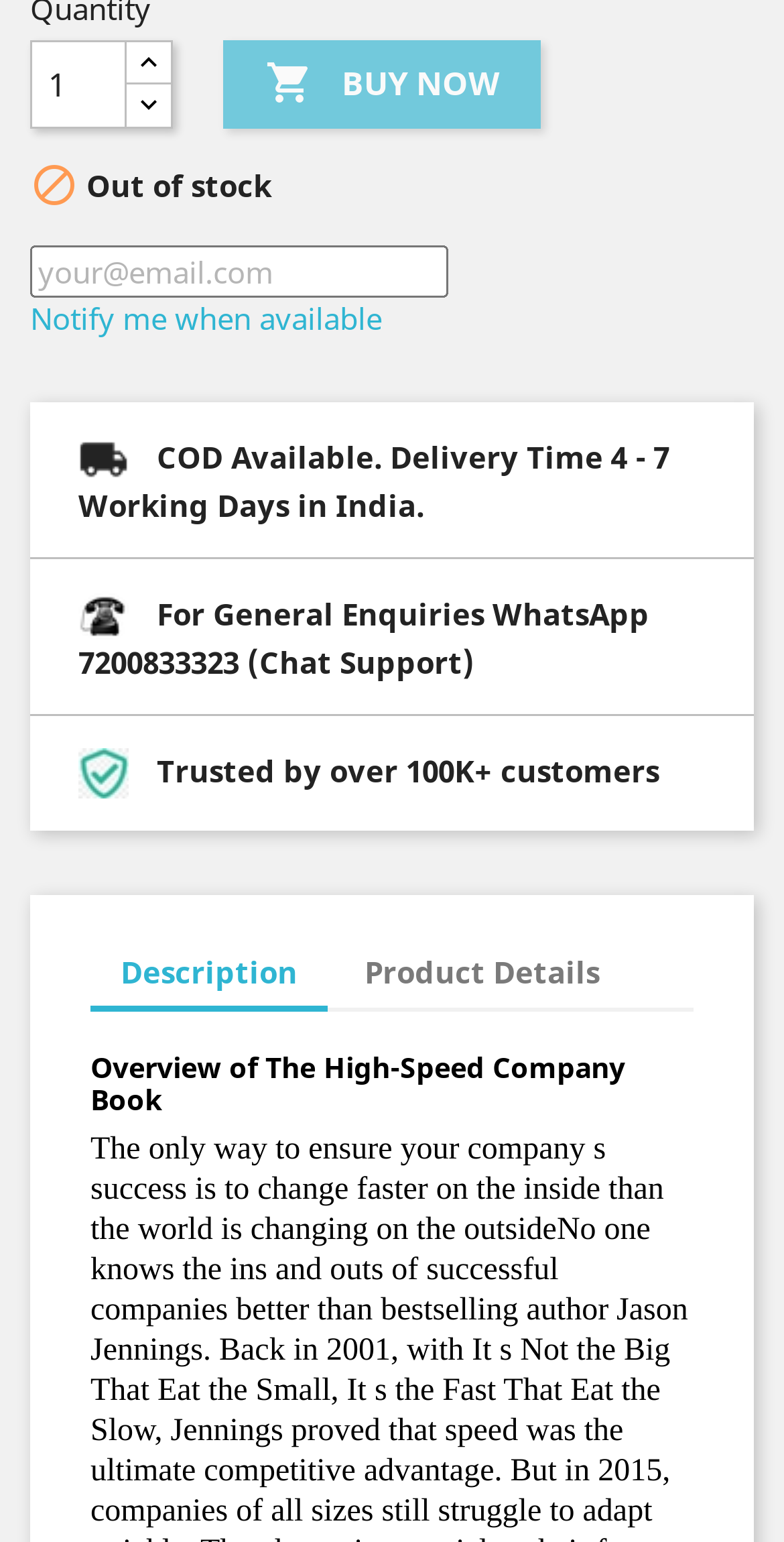By analyzing the image, answer the following question with a detailed response: What is the purpose of the textbox below the product image?

I inferred the purpose of the textbox by its location below the product image and the 'Notify me when available' link, which suggests that it is used to enter an email address to receive notifications when the product becomes available.